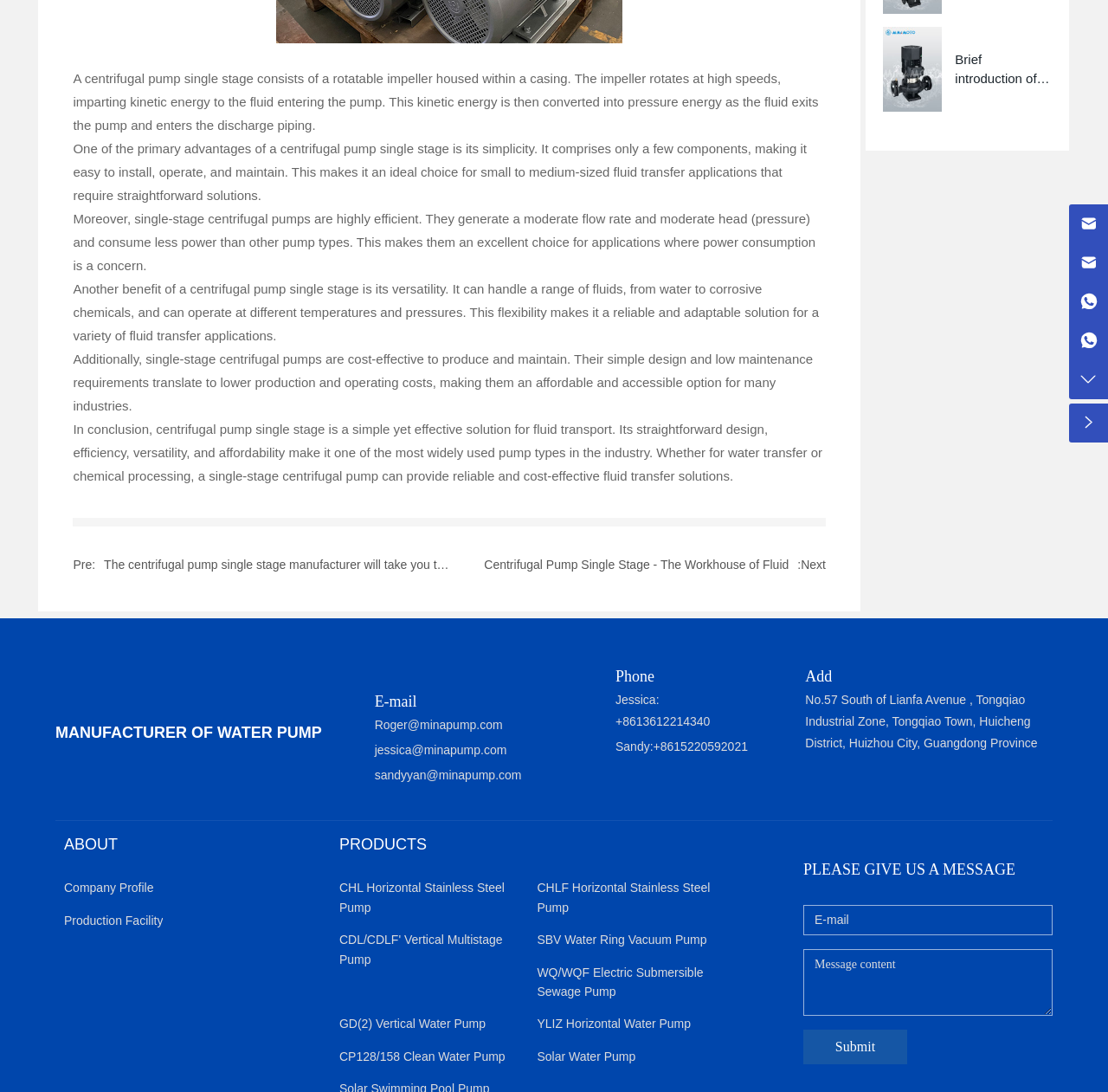Calculate the bounding box coordinates for the UI element based on the following description: "JAPANESE". Ensure the coordinates are four float numbers between 0 and 1, i.e., [left, top, right, bottom].

None